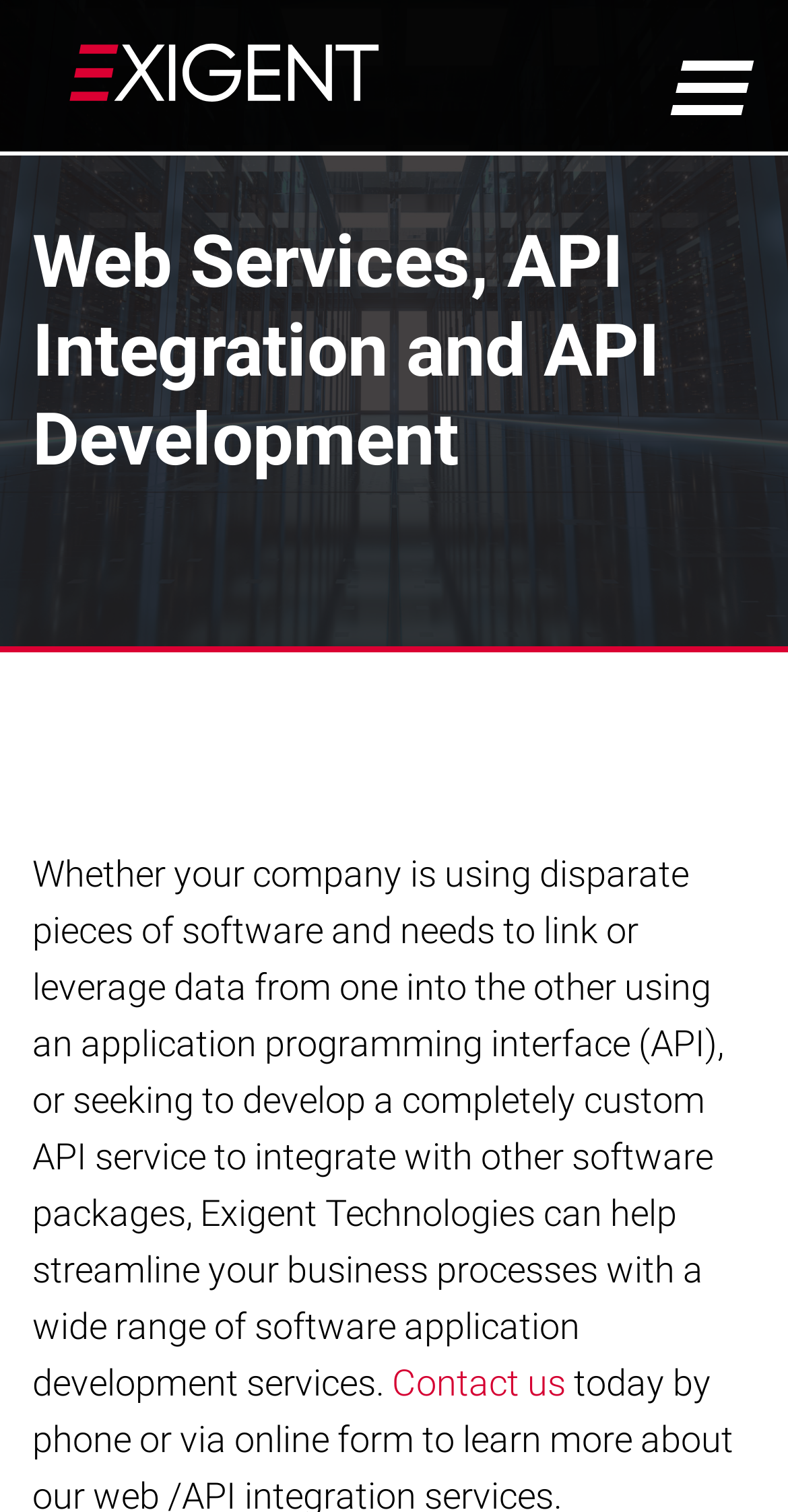What is the company name?
Give a comprehensive and detailed explanation for the question.

The company name is mentioned in the root element and is also part of the links and headings throughout the webpage, indicating that the company name is Exigent Technologies.